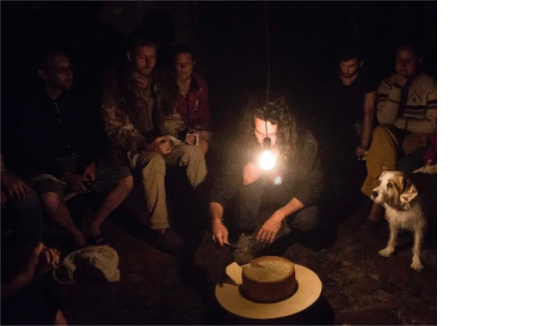Give a detailed explanation of what is happening in the image.

In a dimly lit space, a group of individuals gathers in a circle, creating an intimate and contemplative atmosphere. At the center, a person hunches over, holding a light that illuminates their focused expression as they engage in a task involving a round, artisanal cheese resting on a table. The gentle glow casts shadows across the faces of the participants, highlighting their attentive postures and varied expressions, suggesting a shared moment of connection and reflection. Amongst the group, a small dog sits nearby, adding a touch of warmth and companionship to the scene. The surroundings, predominantly in shadow, enhance the sense of community and the shared experience of this gathering. This moment reflects a blend of creativity, rustic charm, and warmth, emblematic of the bonds fostered within such settings.